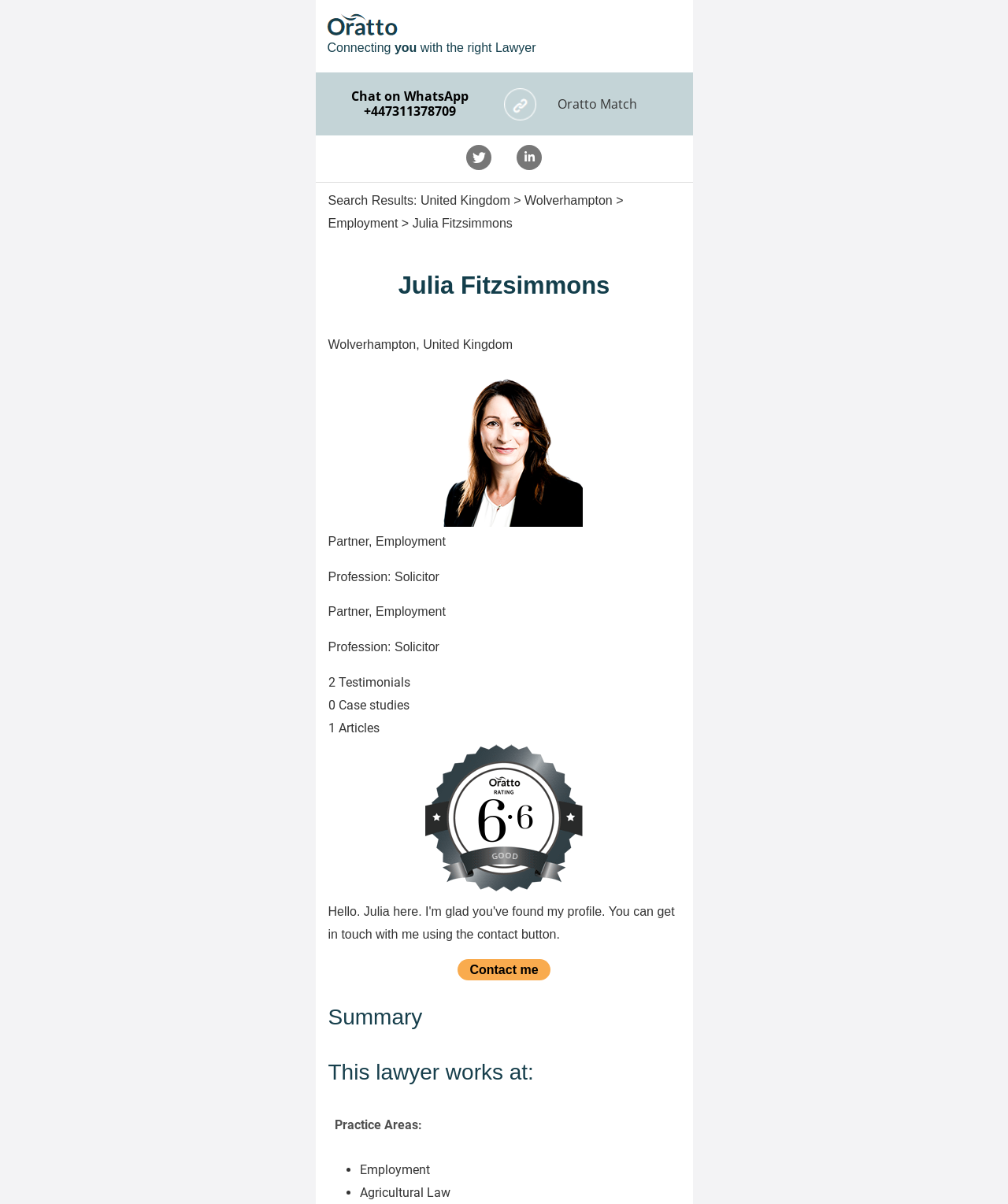Predict the bounding box for the UI component with the following description: "Contact me".

[0.454, 0.797, 0.546, 0.814]